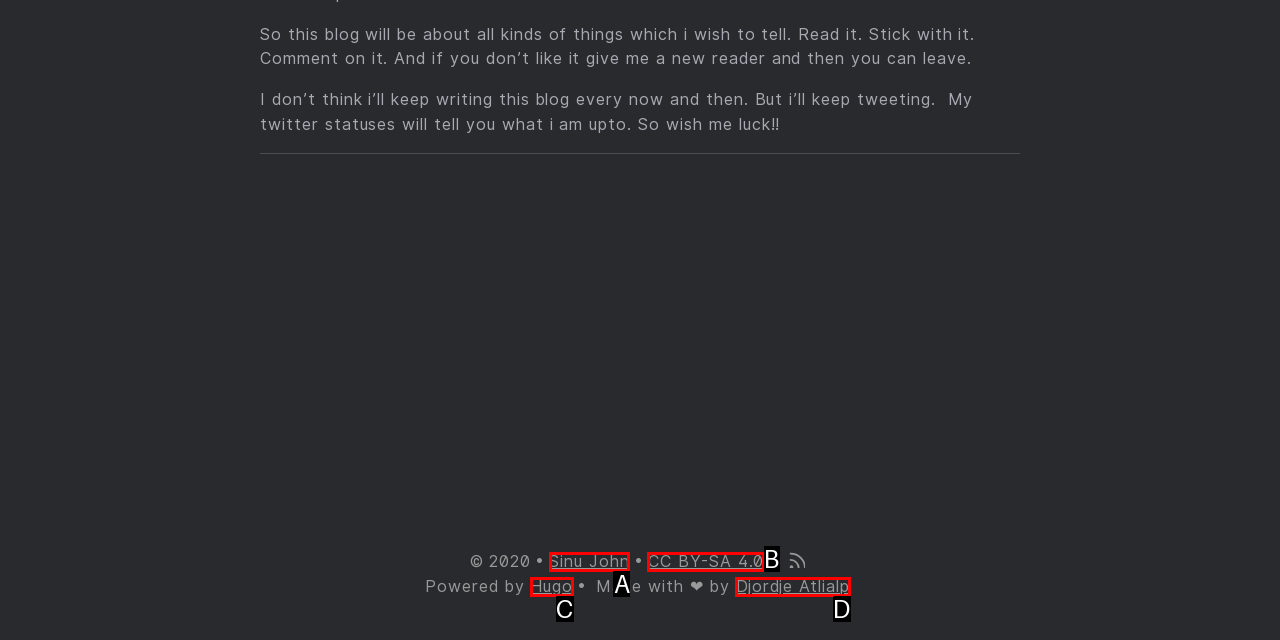Match the description to the correct option: Hugo
Provide the letter of the matching option directly.

C